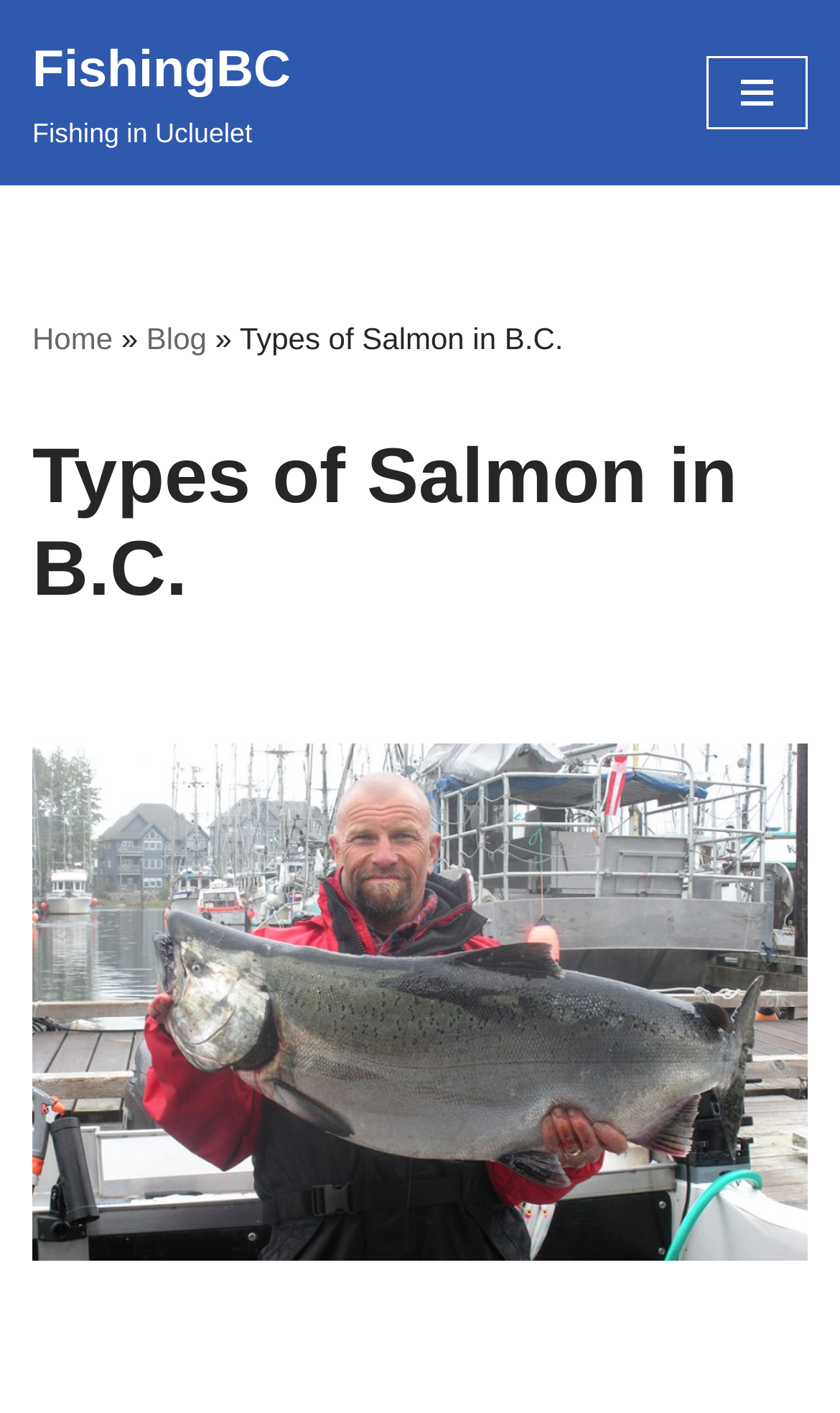Please determine the bounding box coordinates, formatted as (top-left x, top-left y, bottom-right x, bottom-right y), with all values as floating point numbers between 0 and 1. Identify the bounding box of the region described as: Navigation Menu

[0.841, 0.04, 0.962, 0.092]